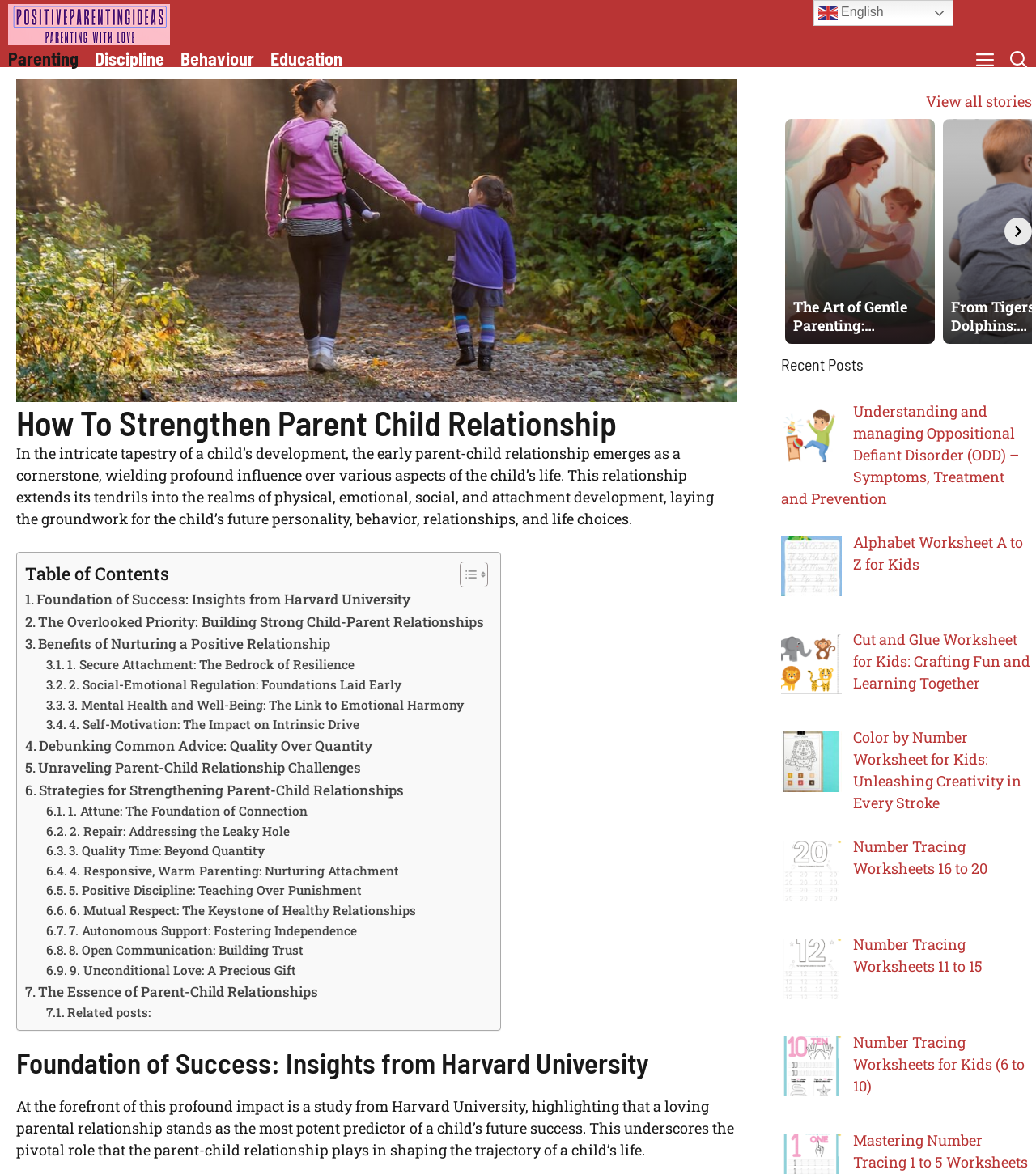What is the language of the webpage?
Refer to the screenshot and respond with a concise word or phrase.

English